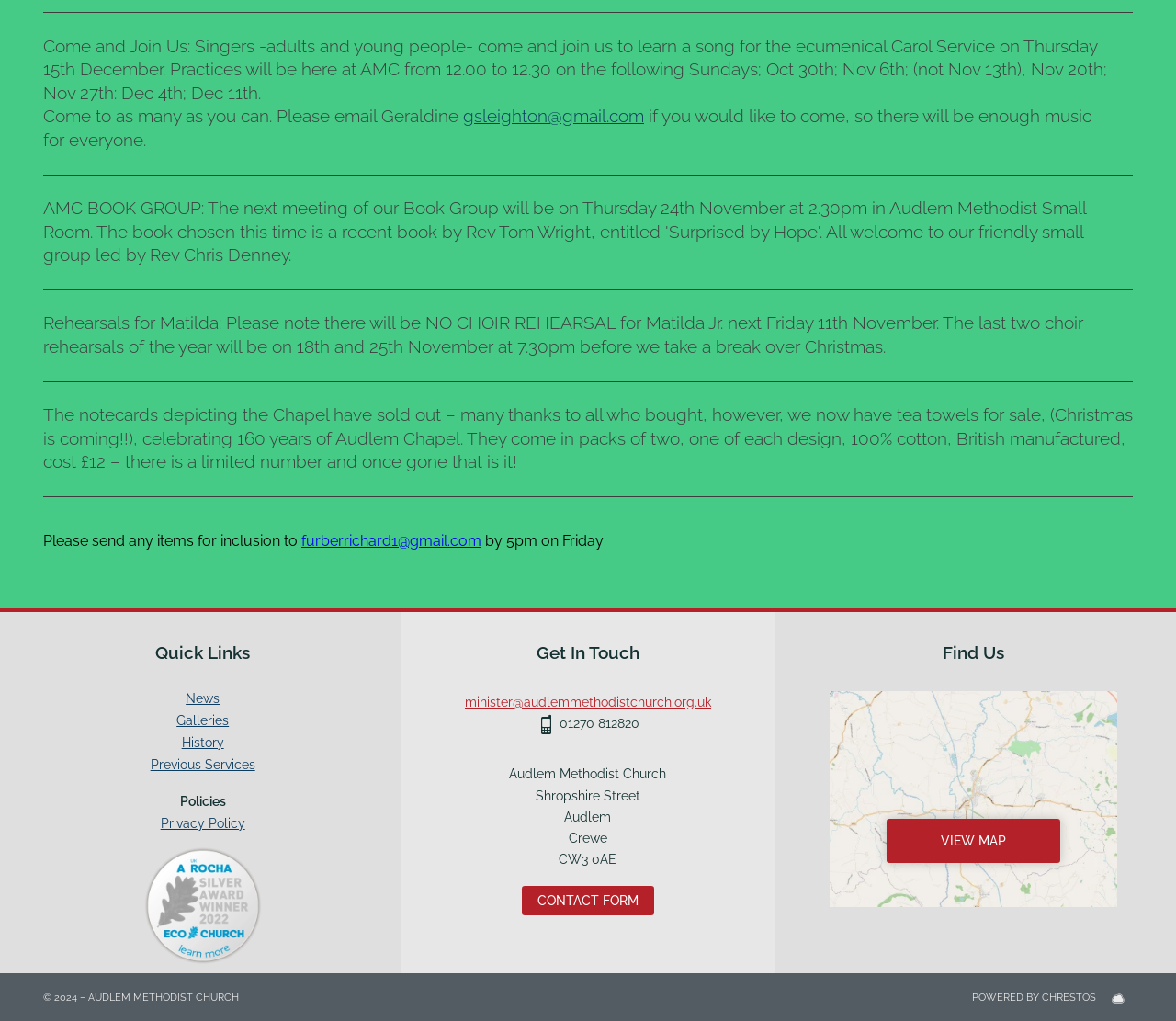Locate the bounding box for the described UI element: "View Map". Ensure the coordinates are four float numbers between 0 and 1, formatted as [left, top, right, bottom].

[0.68, 0.677, 0.975, 0.888]